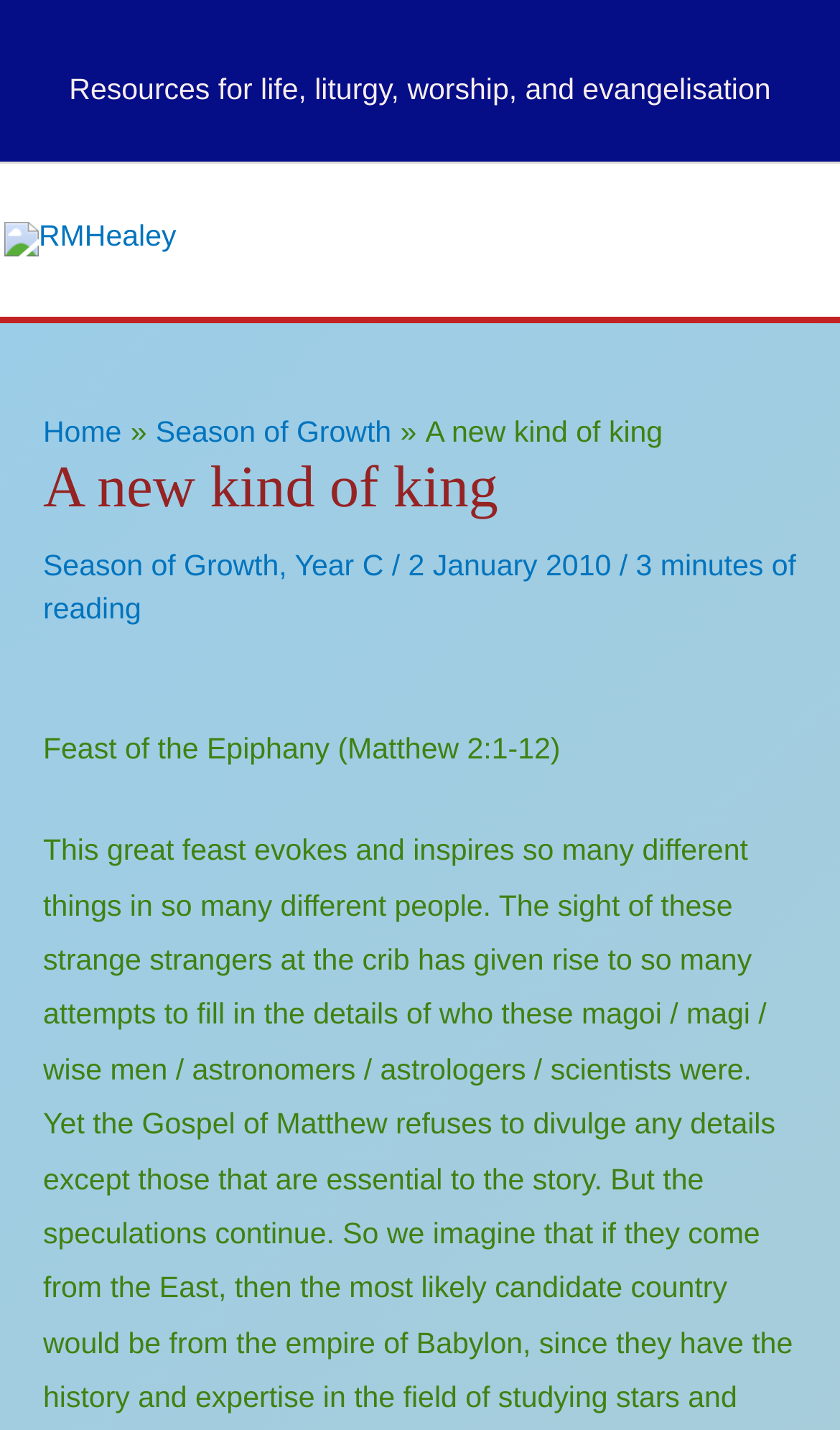How long does it take to read the article?
Please look at the screenshot and answer using one word or phrase.

3 minutes